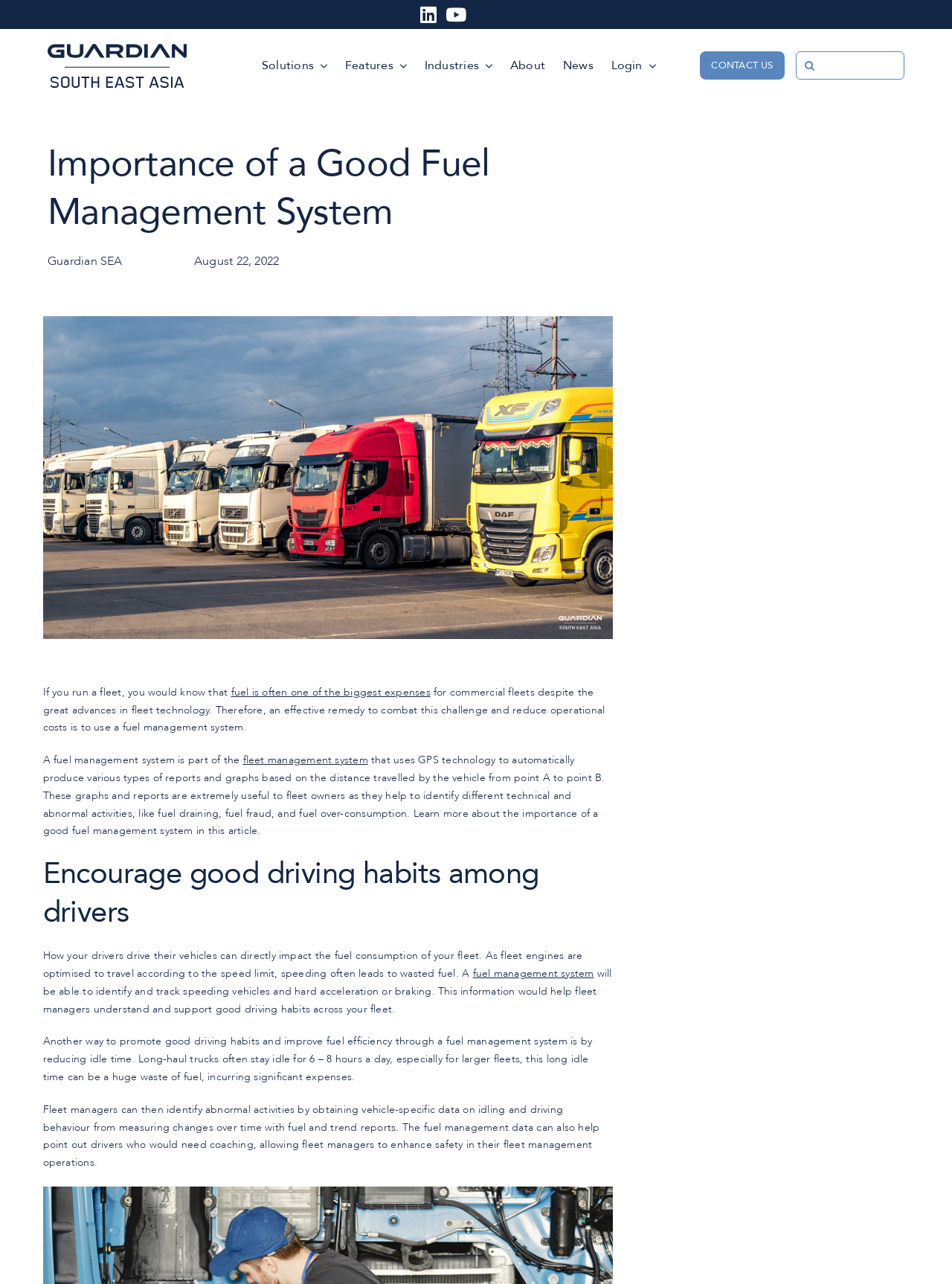What is the purpose of a fuel management system?
From the image, respond using a single word or phrase.

To reduce operational costs